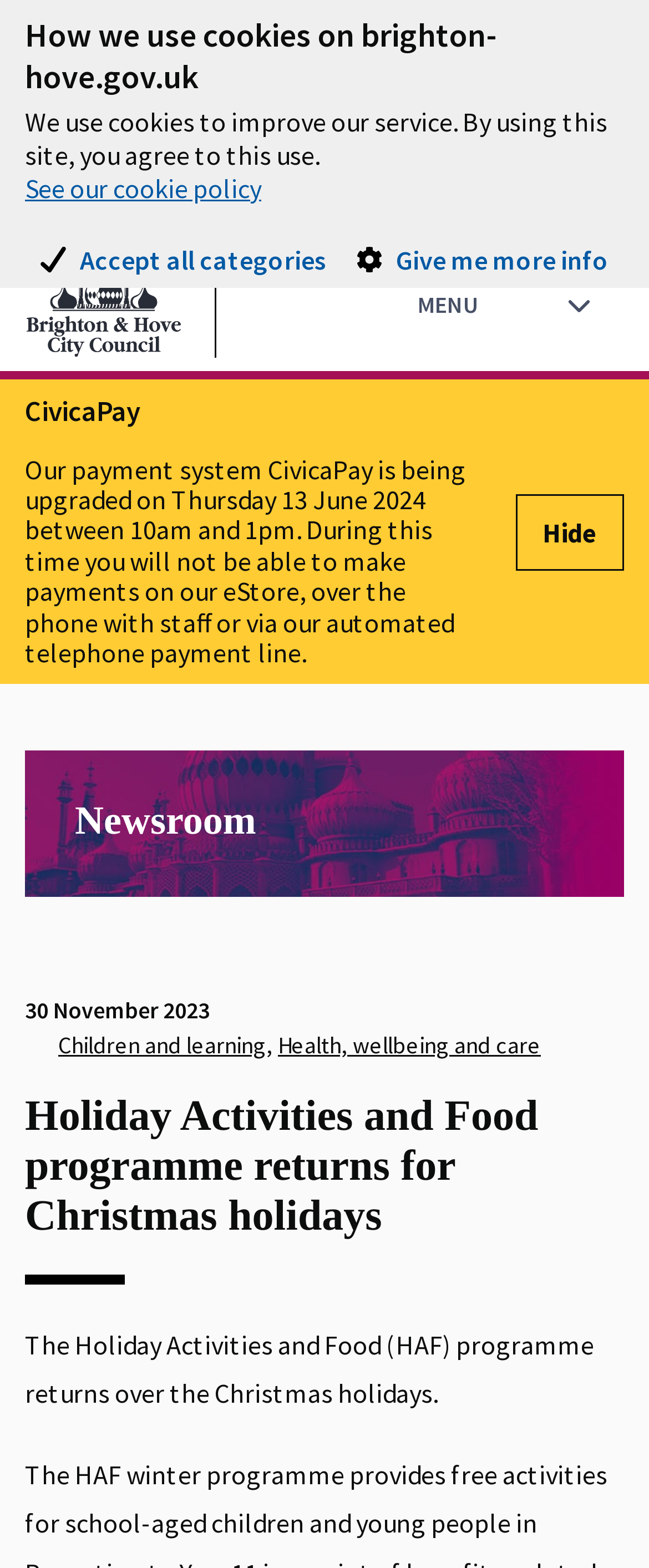What is the date of the news article?
Based on the image, respond with a single word or phrase.

30 November 2023